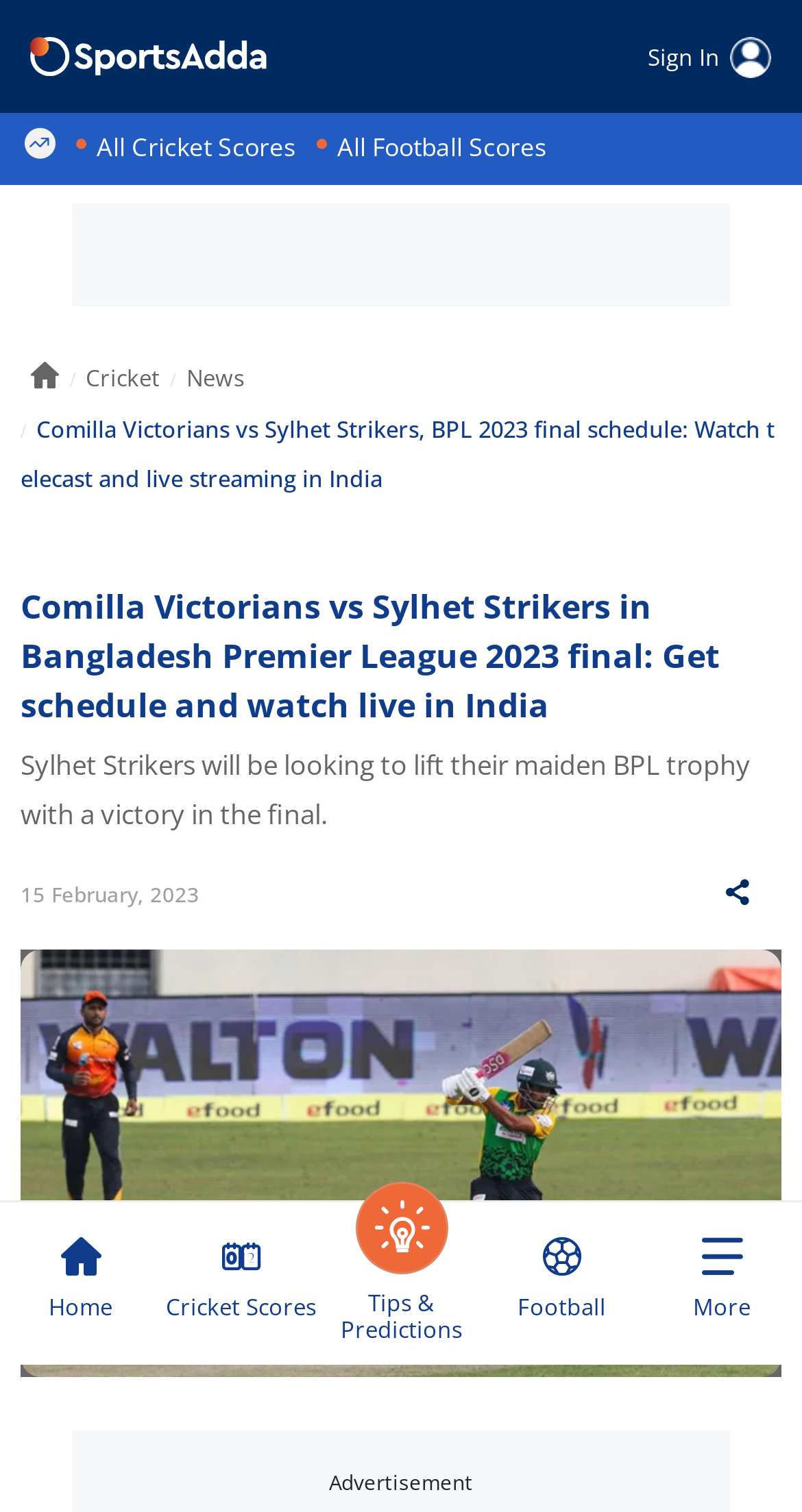Provide a thorough description of this webpage.

The webpage is about the Bangladesh Premier League 2023 final between Comilla Victorians and Sylhet Strikers, scheduled to take place on February 16. At the top left corner, there is a link to the "Master Menu". Next to it, on the top right corner, is a "Sign In" button. Below these elements, there is a navigation menu with links to "Home", "Cricket Scores", "Tips & Predictions", "Football", and "More".

In the main content area, there is a link to "All Cricket Scores" and another to "All Football Scores". Below these links, there is an iframe, which is likely an advertisement or a video. Above the iframe, there is a breadcrumb navigation menu with links to "Cricket" and "News". The main heading of the page is "Comilla Victorians vs Sylhet Strikers in Bangladesh Premier League 2023 final: Get schedule and watch live in India".

Below the heading, there is a paragraph of text that summarizes the upcoming match, stating that Sylhet Strikers are looking to lift their maiden BPL trophy with a victory in the final. The date of the match, February 15, 2023, is mentioned below the paragraph. There is a "Share" button on the right side of the page, which has a popup menu. The main content area also features a large figure, likely an image related to the match.

At the bottom of the page, there is an advertisement section with the label "Advertisement". Overall, the webpage provides information about the upcoming BPL 2023 final match, including the schedule, telecast, and live streaming details in India.